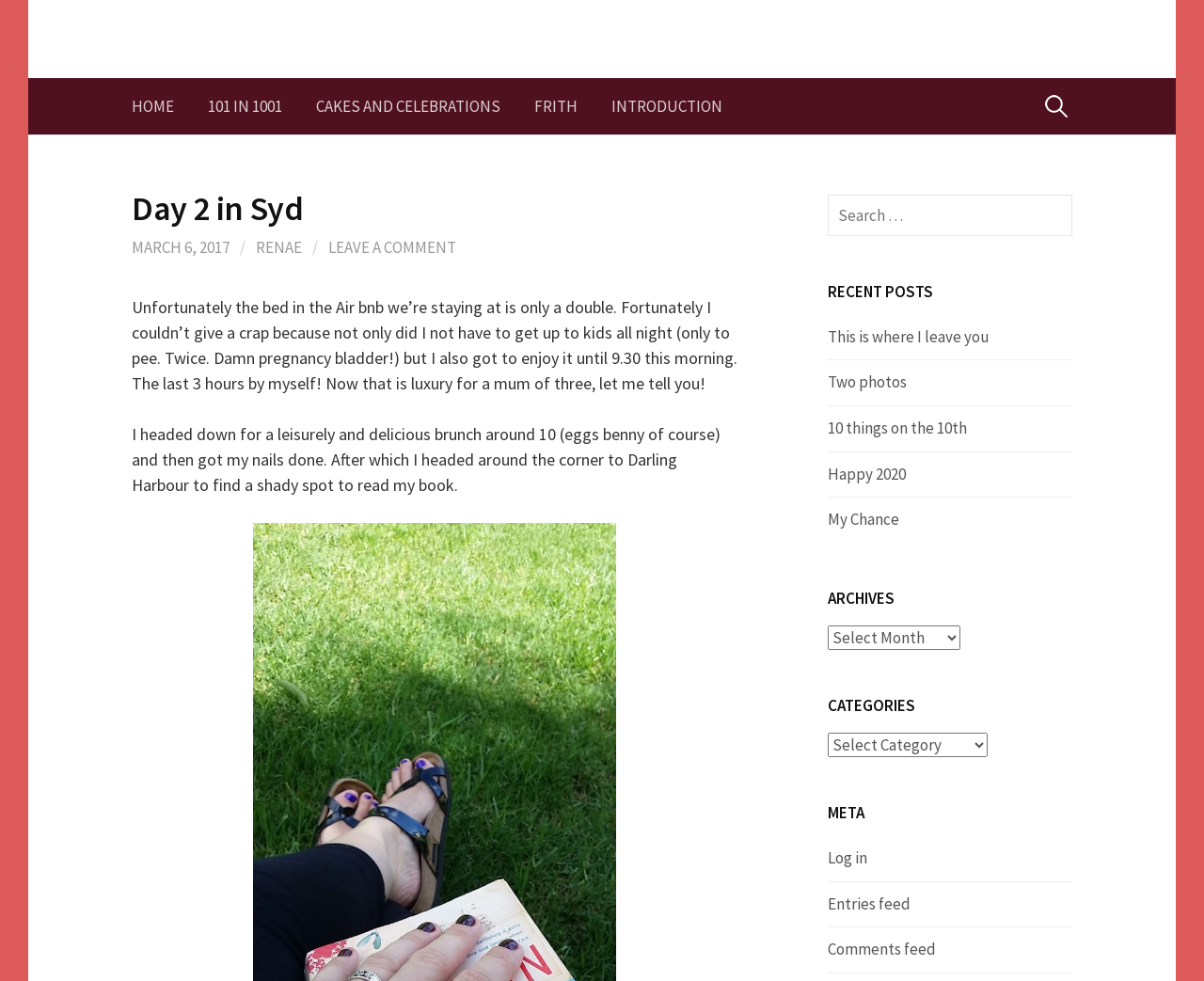Identify the bounding box coordinates of the region that needs to be clicked to carry out this instruction: "Learn about 'What to do with used firecrackers'". Provide these coordinates as four float numbers ranging from 0 to 1, i.e., [left, top, right, bottom].

None